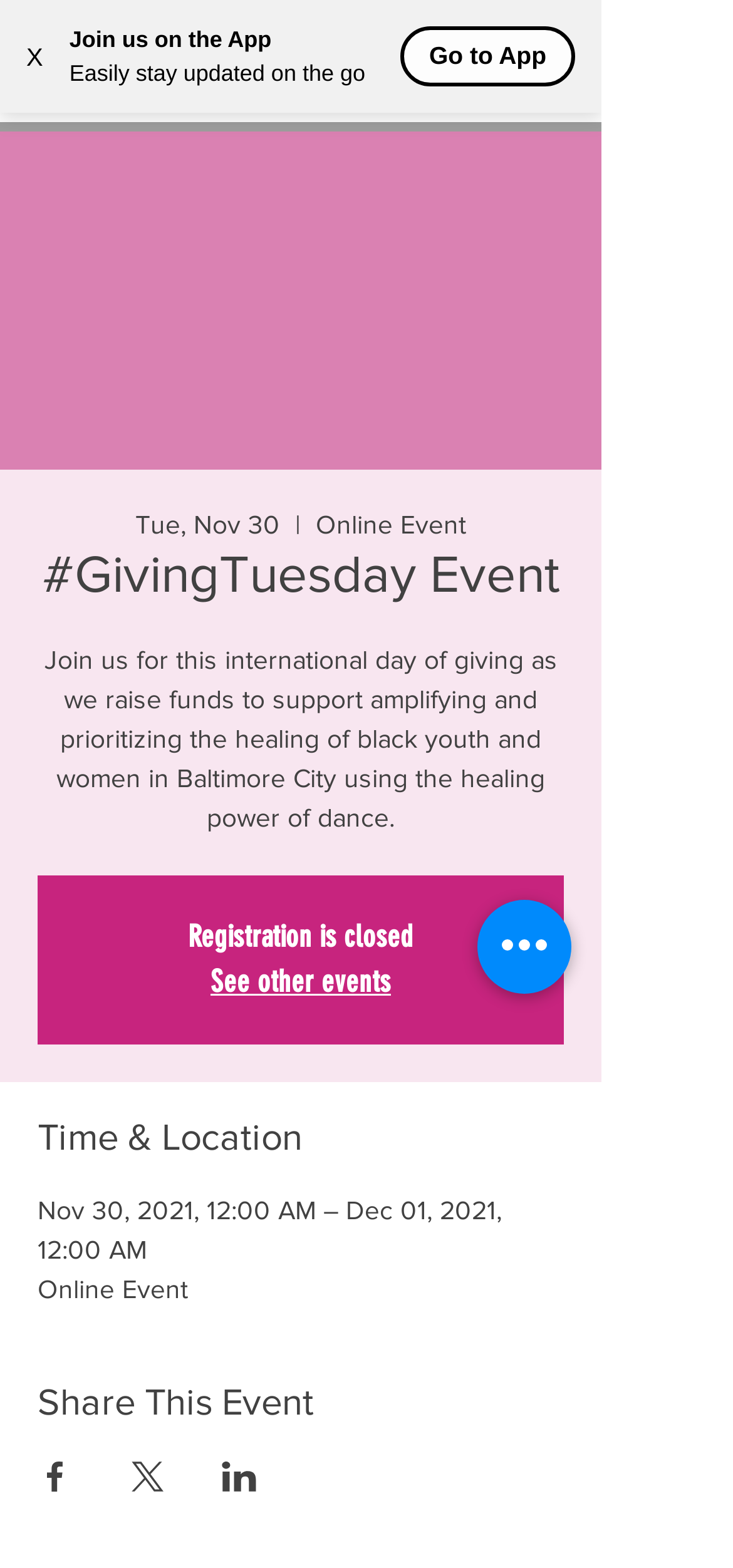What is the purpose of the Giving Tuesday event?
Please provide a detailed and comprehensive answer to the question.

I found the purpose of the event by reading the description of the event, which says 'Join us for this international day of giving as we raise funds to support amplifying and prioritizing the healing of black youth and women in Baltimore City using the healing power of dance'.